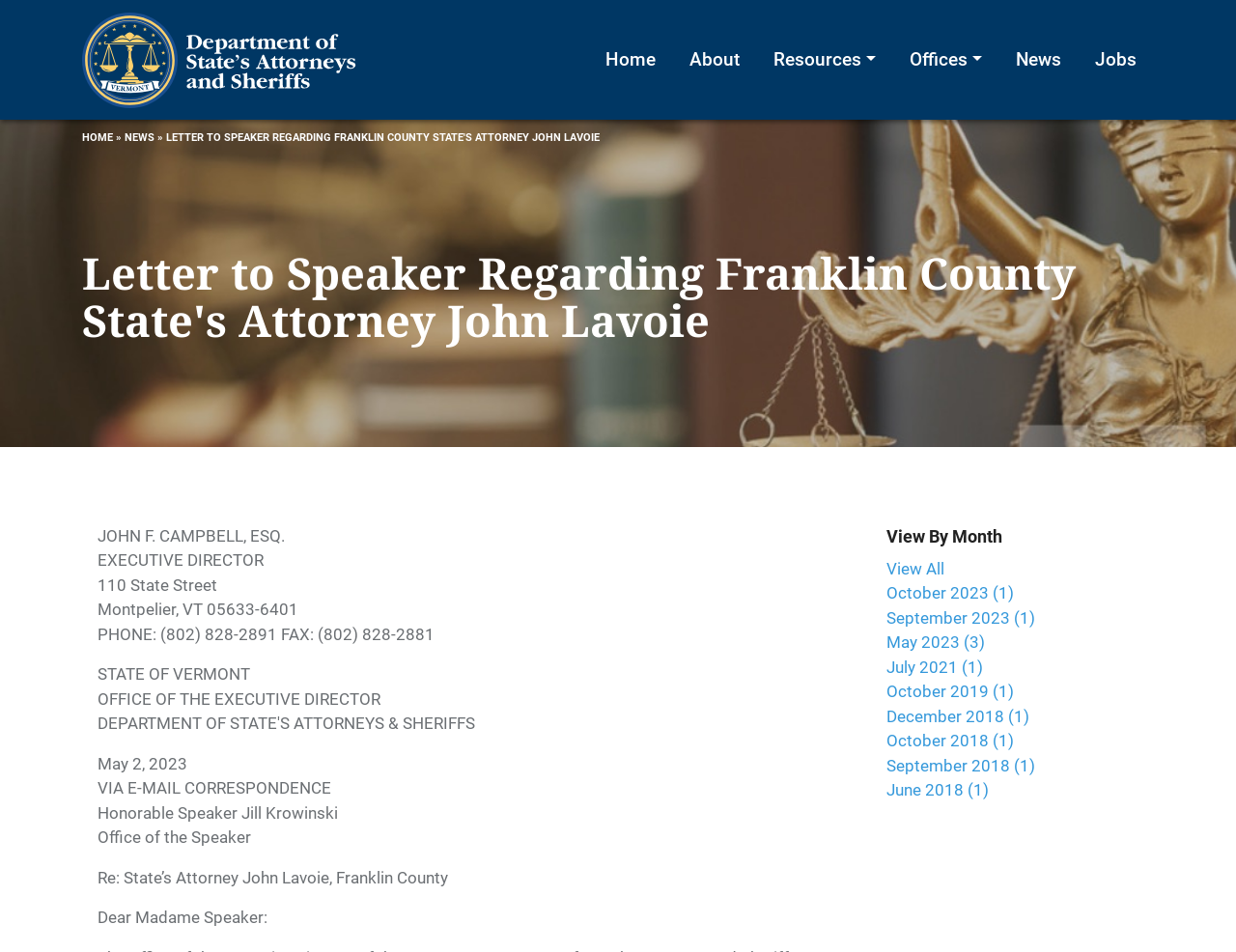Create a detailed description of the webpage's content and layout.

The webpage is primarily focused on a letter addressed to the Speaker of the House, regarding Franklin County State's Attorney John Lavoie. The page has a navigation menu at the top, consisting of 6 links: "Home", "About", "Resources", "Offices", "News", and "Jobs". Below the navigation menu, there is a heading that displays the title of the letter.

The main content of the page is divided into two sections. The left section contains the letter's details, including the sender's information, date, and address. The sender's name, John F. Campbell, ESQ., is displayed prominently, along with his title, Executive Director, and contact information. The letter's date, May 2, 2023, is also shown.

The right section of the page contains a list of links, organized by month, with the most recent months at the top. There are 9 links in total, each representing a month with at least one news article or press release. The links are labeled with the month and year, along with the number of articles or releases in parentheses.

At the top-left corner of the page, there is a logo and a link to the "Department of State's Attorneys and Sheriffs" website. Below the navigation menu, there is a secondary navigation menu with links to "HOME" and "NEWS".